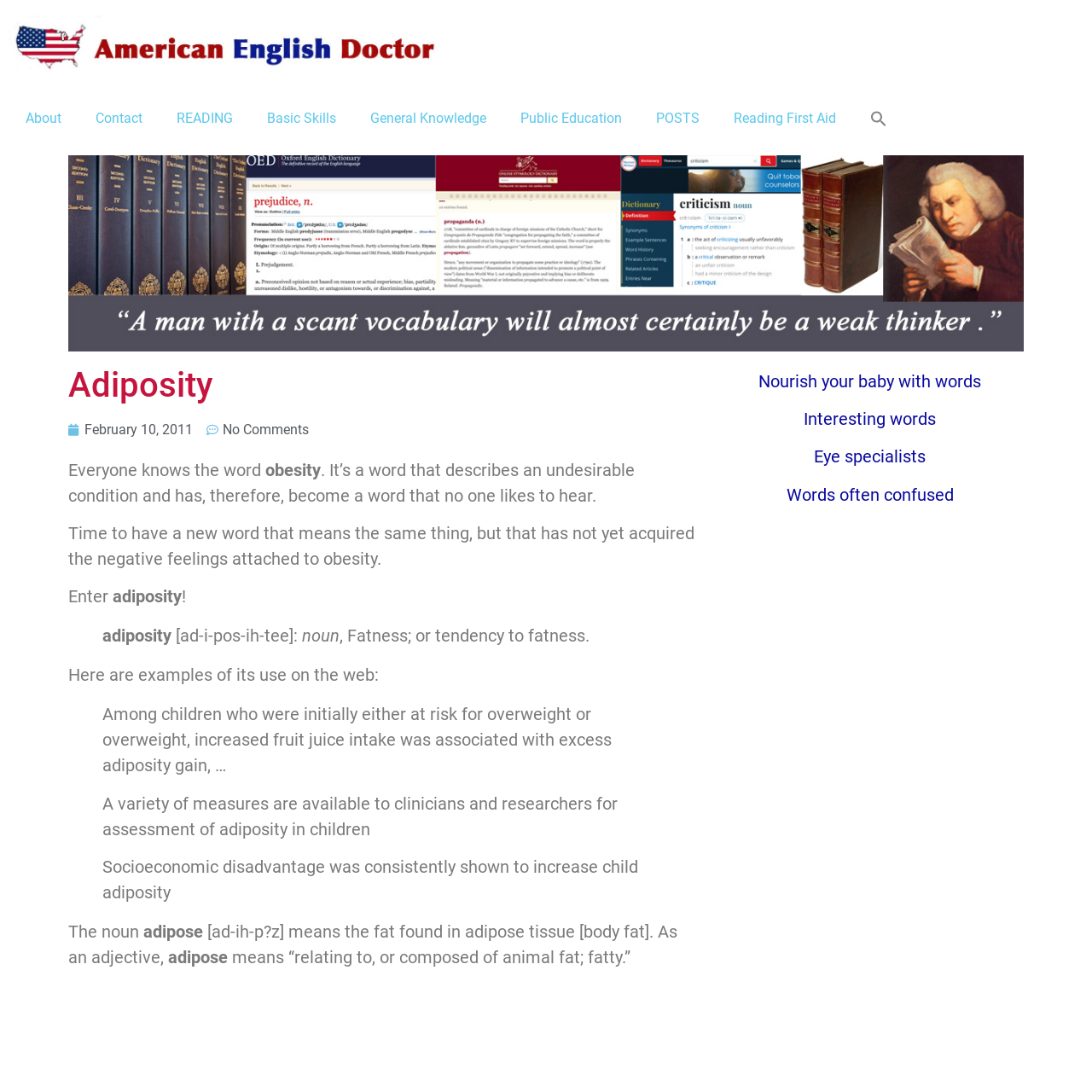How many links are there in the top navigation menu?
Please answer the question with a detailed response using the information from the screenshot.

The top navigation menu has 9 links, including 'About', 'Contact', 'READING', 'Basic Skills', 'General Knowledge', 'Public Education', 'POSTS', 'Reading First Aid', and 'Search Icon Link'.